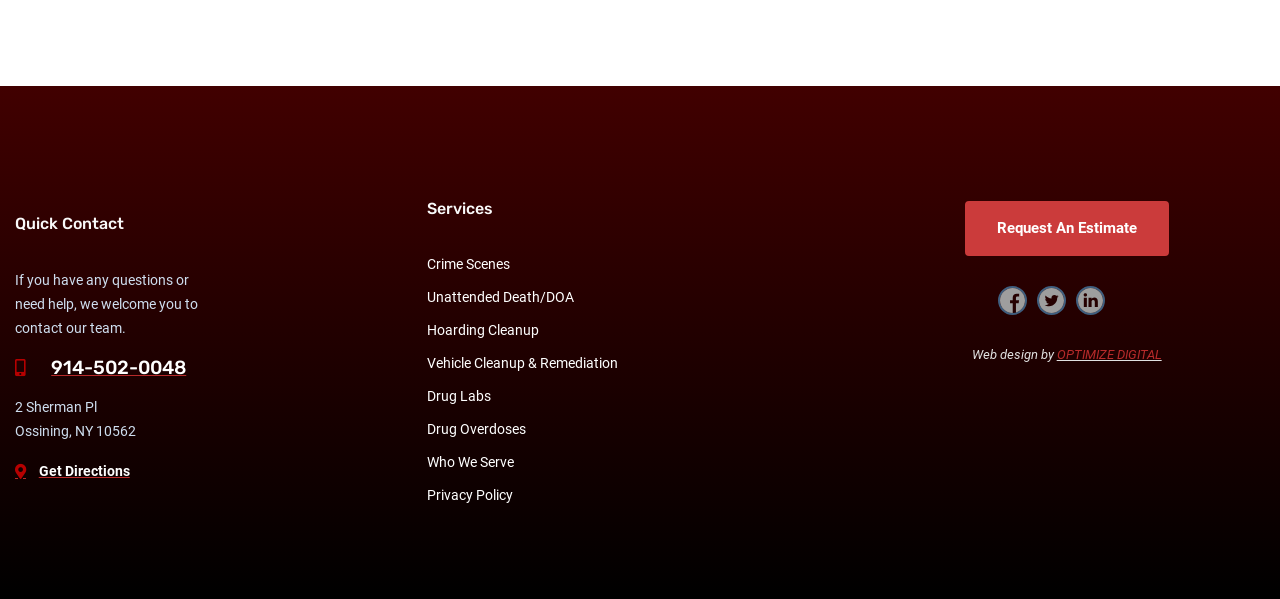What is the phone number to contact the team?
Using the details from the image, give an elaborate explanation to answer the question.

The phone number can be found in the 'Quick Contact' section, which is located at the top-left of the webpage. It is written in a link format.